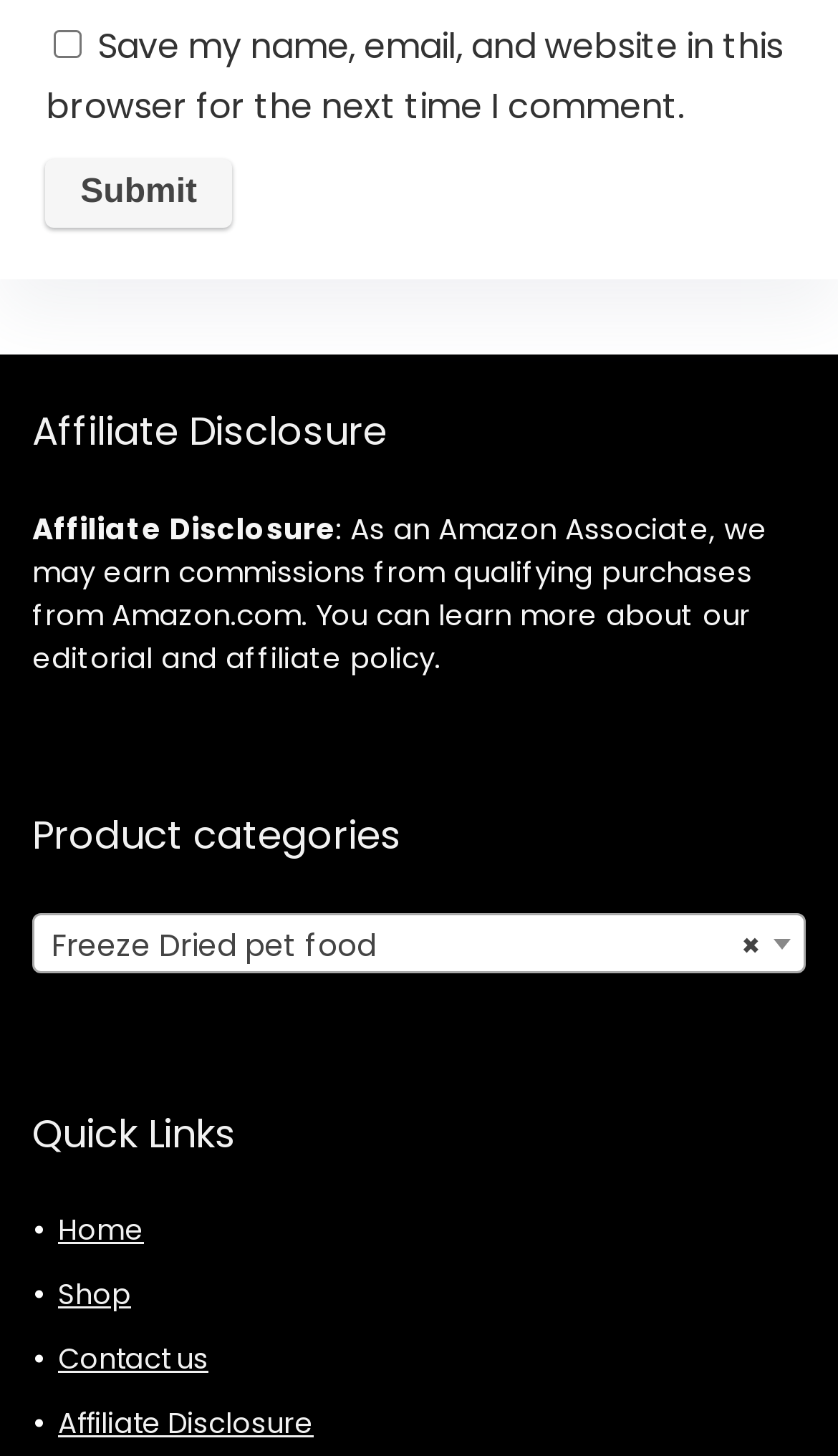Locate the bounding box coordinates of the clickable area to execute the instruction: "Click the Contact us link". Provide the coordinates as four float numbers between 0 and 1, represented as [left, top, right, bottom].

[0.069, 0.919, 0.249, 0.947]